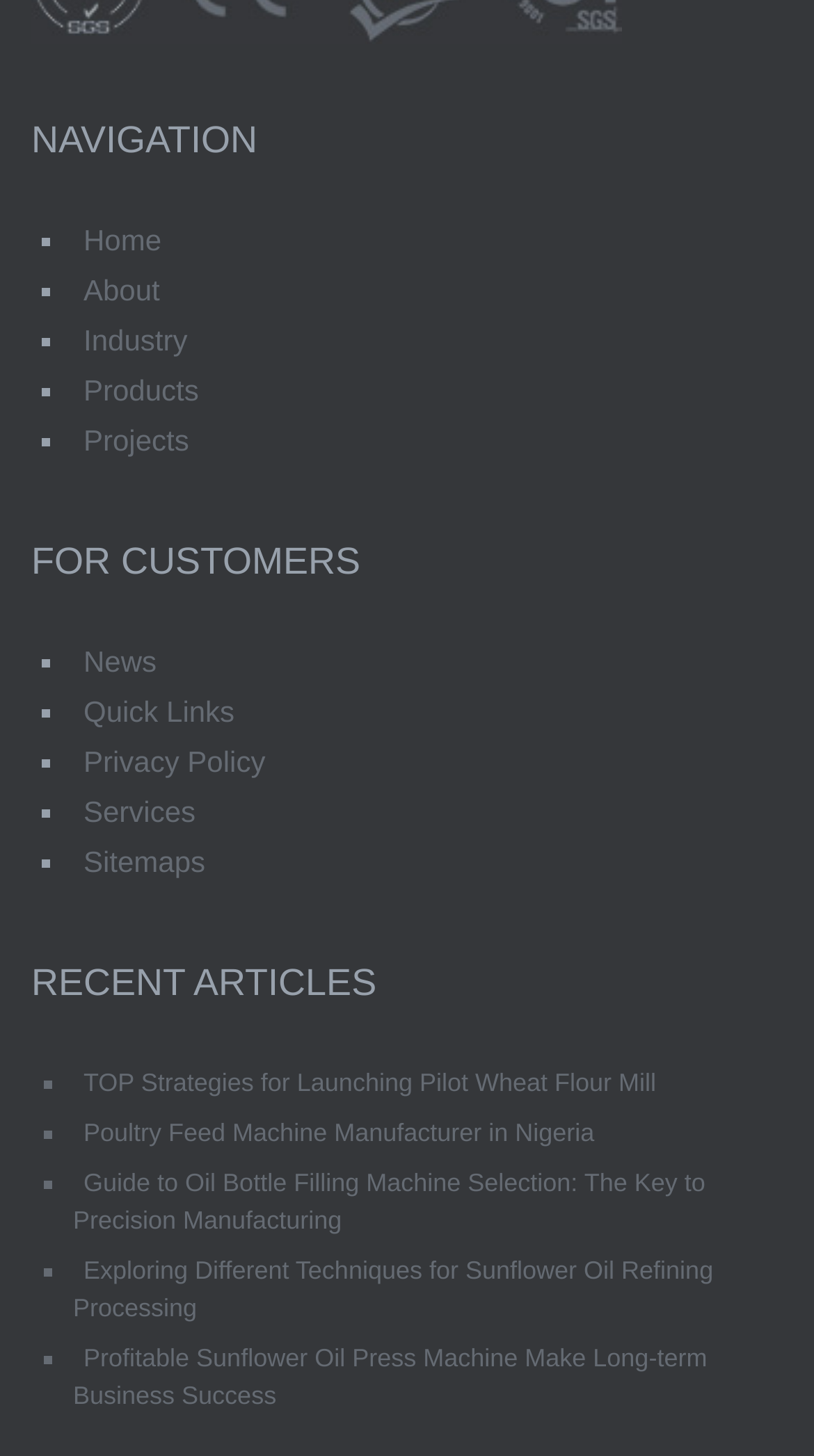What type of articles are listed?
Using the details from the image, give an elaborate explanation to answer the question.

The webpage lists recent articles, which are indicated by the static text 'RECENT ARTICLES'. The articles are related to topics such as wheat flour mill, poultry feed machine, oil bottle filling machine, and sunflower oil refining processing.